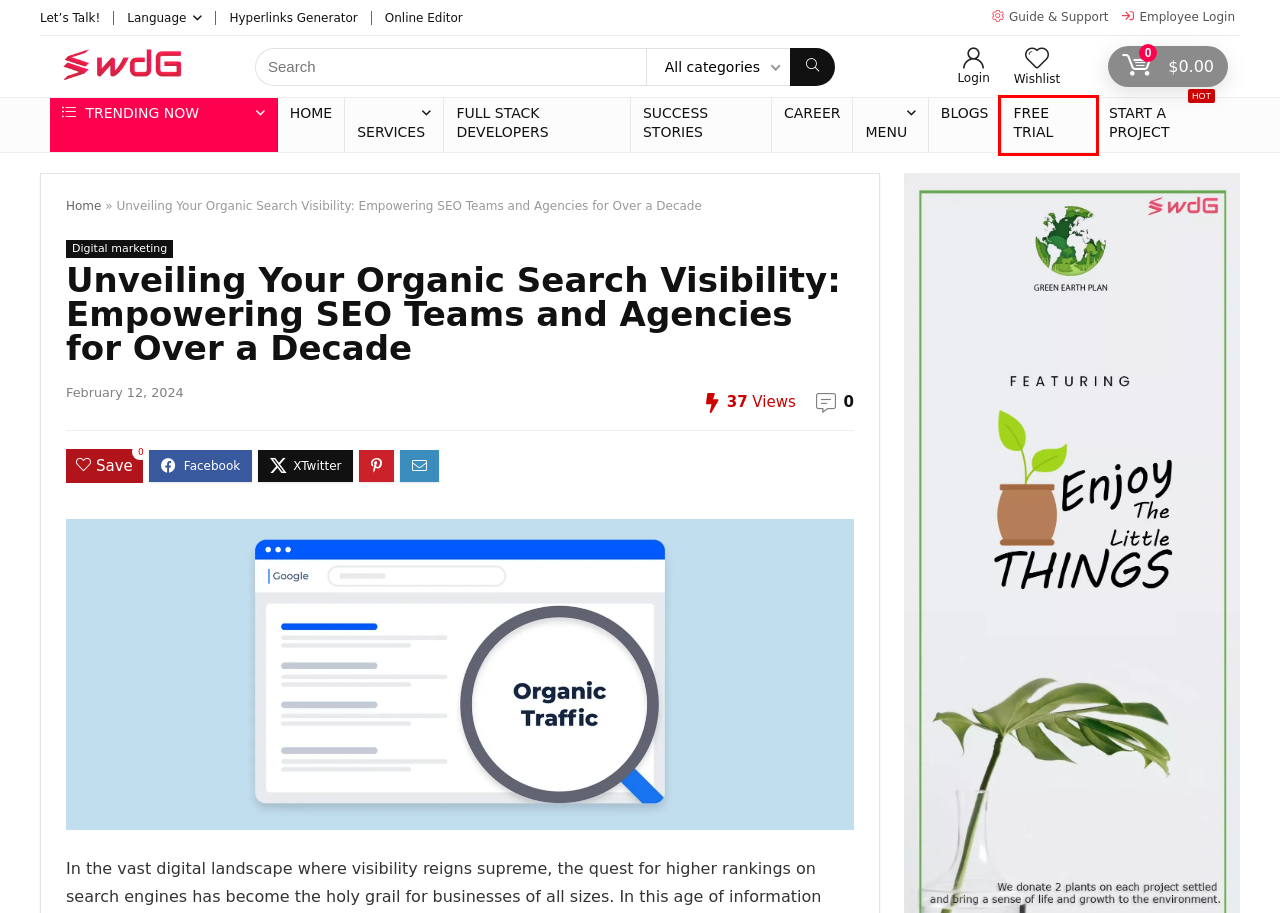You are given a screenshot depicting a webpage with a red bounding box around a UI element. Select the description that best corresponds to the new webpage after clicking the selected element. Here are the choices:
A. Best Web/ APP Development - #1 ERP - Digital Marketing Agency
B. Career - A JOB IS NOT JUST A JOB AT WDG | LEARN NEW CONCEPTS
C. Blogs - Super Web Development LLP
D. Business Success Stories at wdg - Super Web Development LLP
E. Help Center - Super Web Development LLP
F. Shopping Cart - Super Web Development LLP
G. Wishlist - Super Web Development LLP
H. Start Free SEO Trial - PAY AFTER 7 DAYS | Dial +91 9094-934-934

H